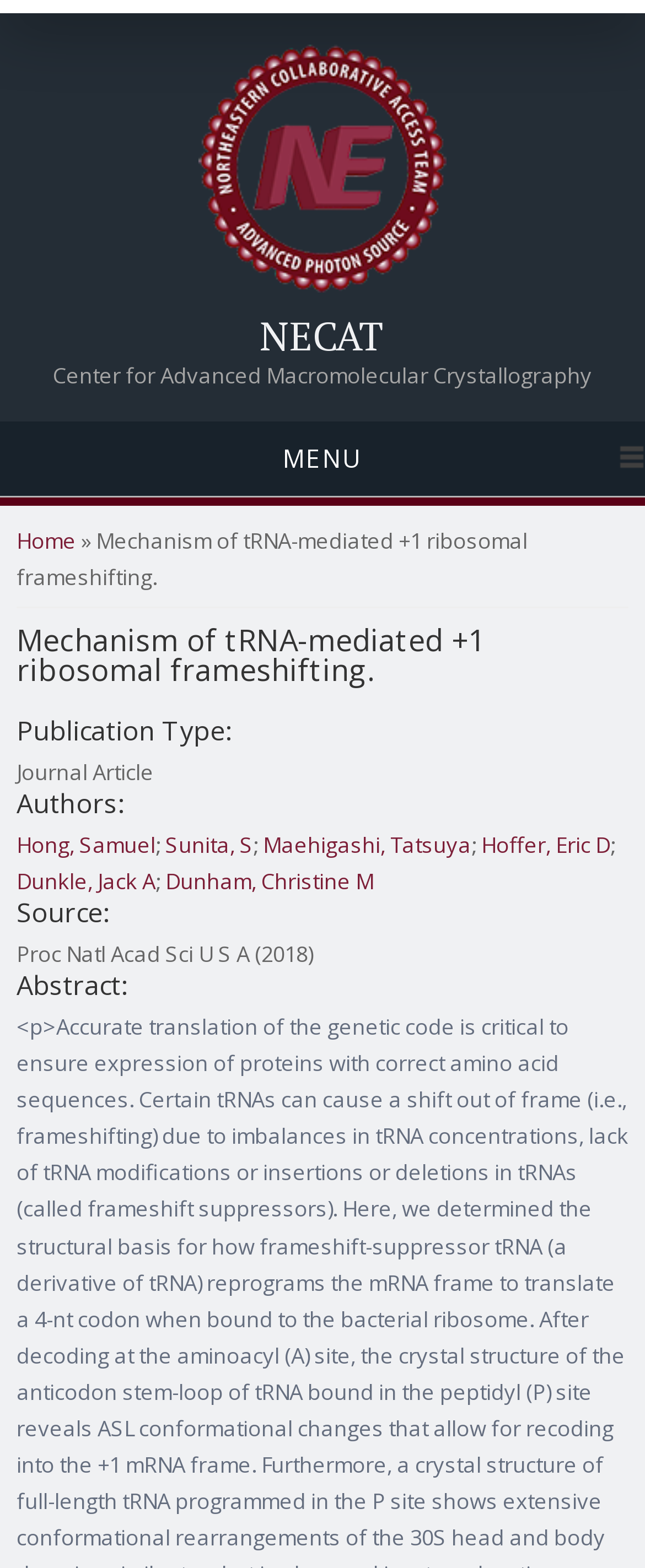Extract the bounding box coordinates for the described element: "Dunkle, Jack A". The coordinates should be represented as four float numbers between 0 and 1: [left, top, right, bottom].

[0.026, 0.552, 0.241, 0.571]